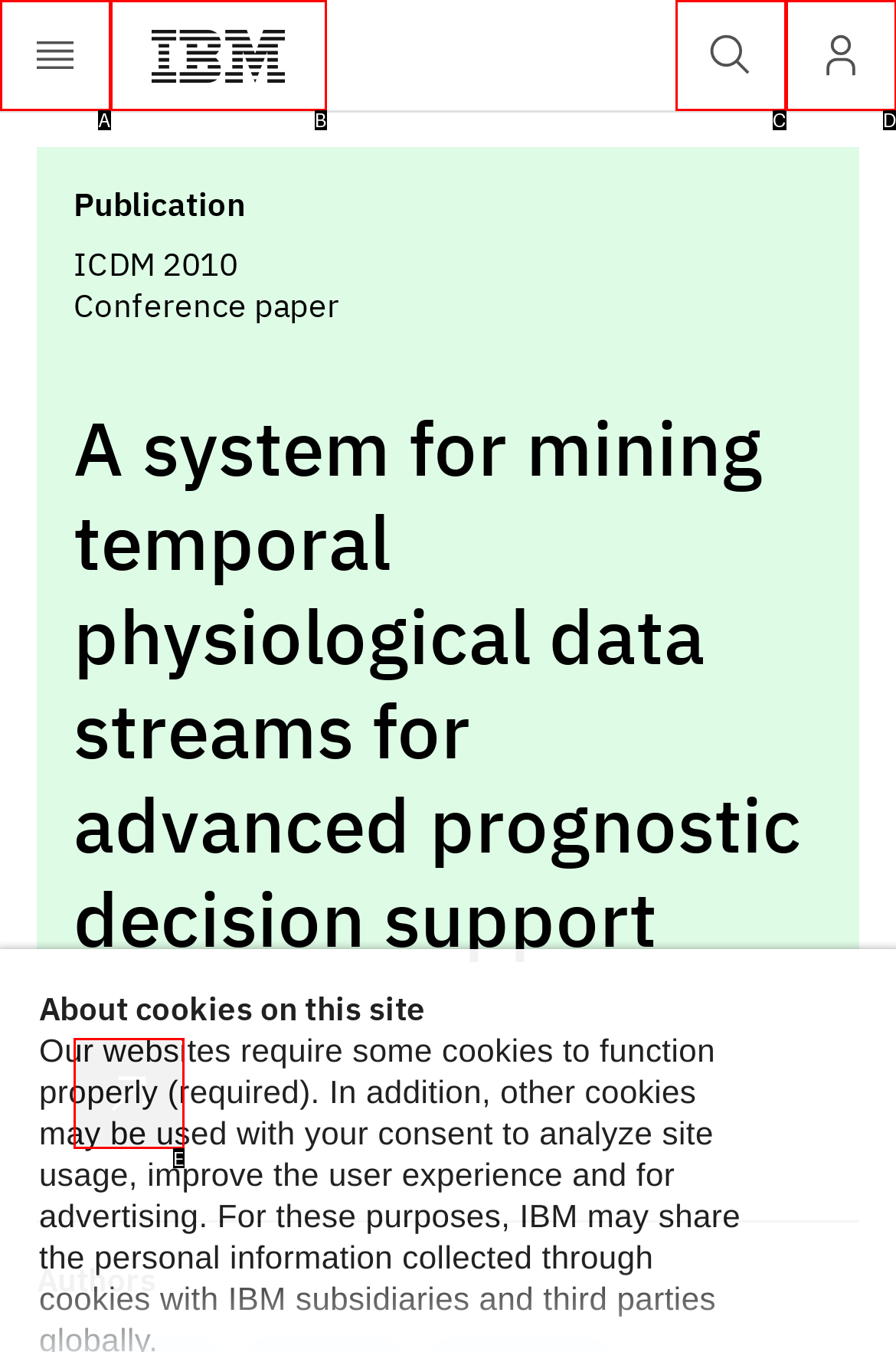Choose the UI element that best aligns with the description: Open IBM search field
Respond with the letter of the chosen option directly.

C